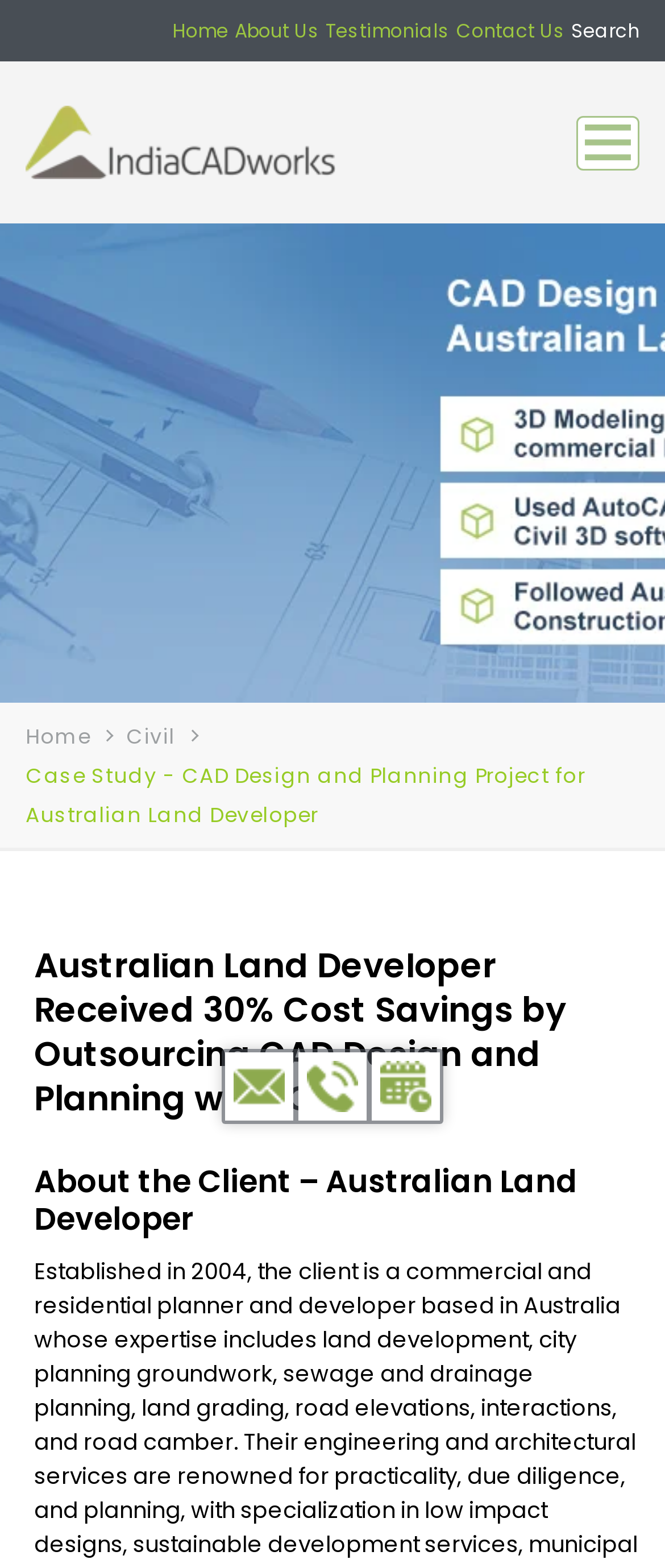Could you find the bounding box coordinates of the clickable area to complete this instruction: "contact us"?

[0.686, 0.011, 0.85, 0.028]